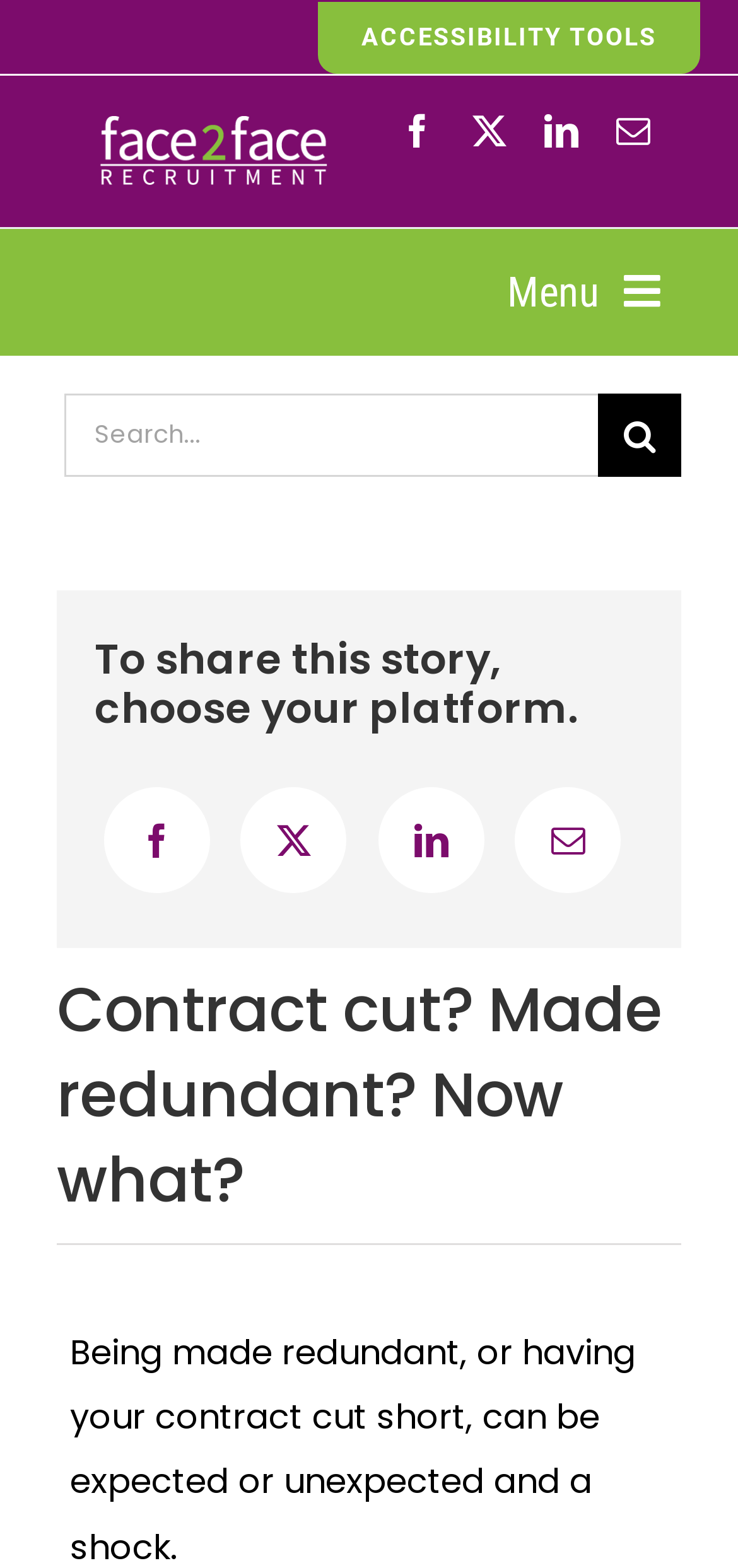Find and extract the text of the primary heading on the webpage.

Contract cut? Made redundant? Now what?